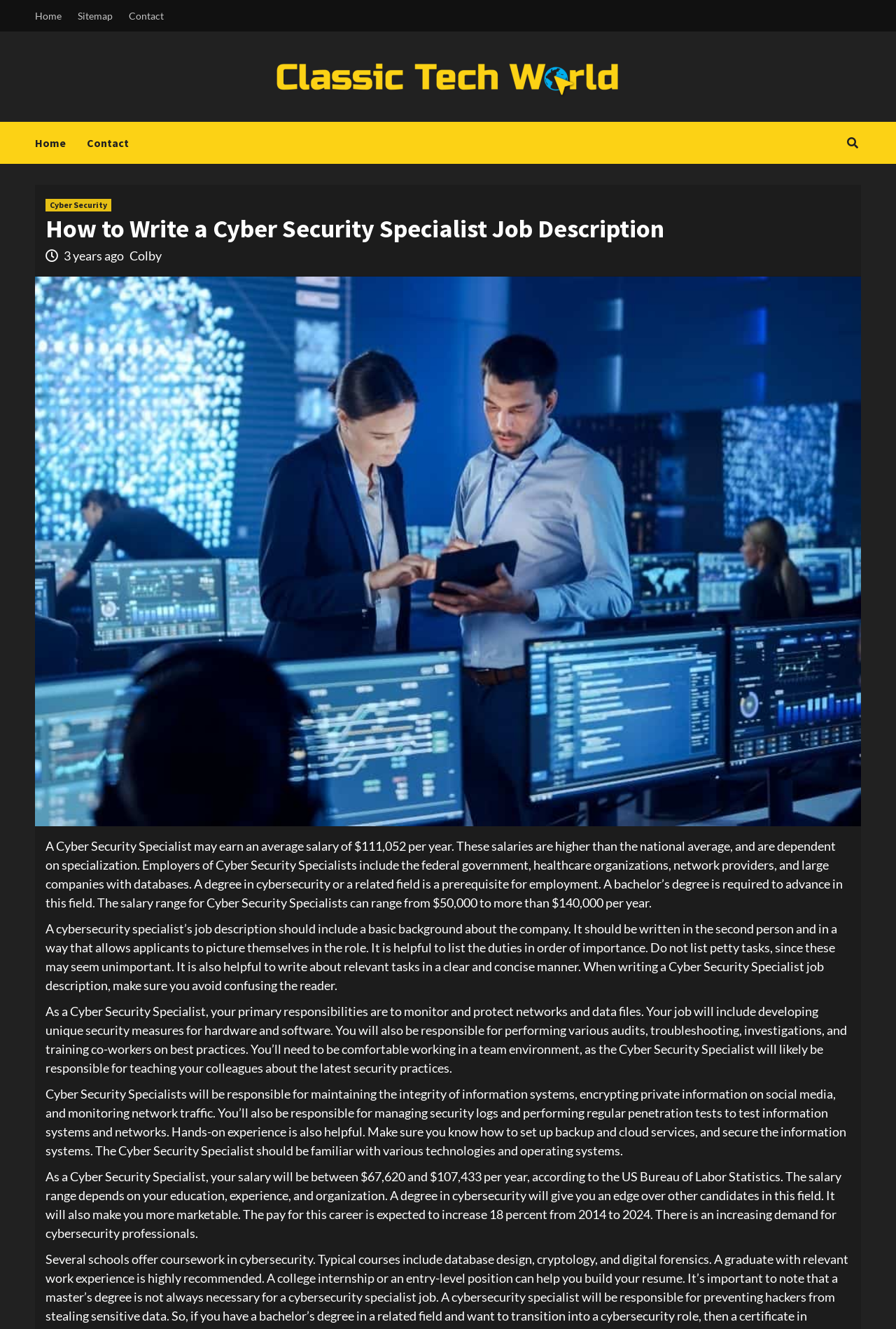Refer to the element description alt="Classic Tech World" and identify the corresponding bounding box in the screenshot. Format the coordinates as (top-left x, top-left y, bottom-right x, bottom-right y) with values in the range of 0 to 1.

[0.301, 0.04, 0.691, 0.075]